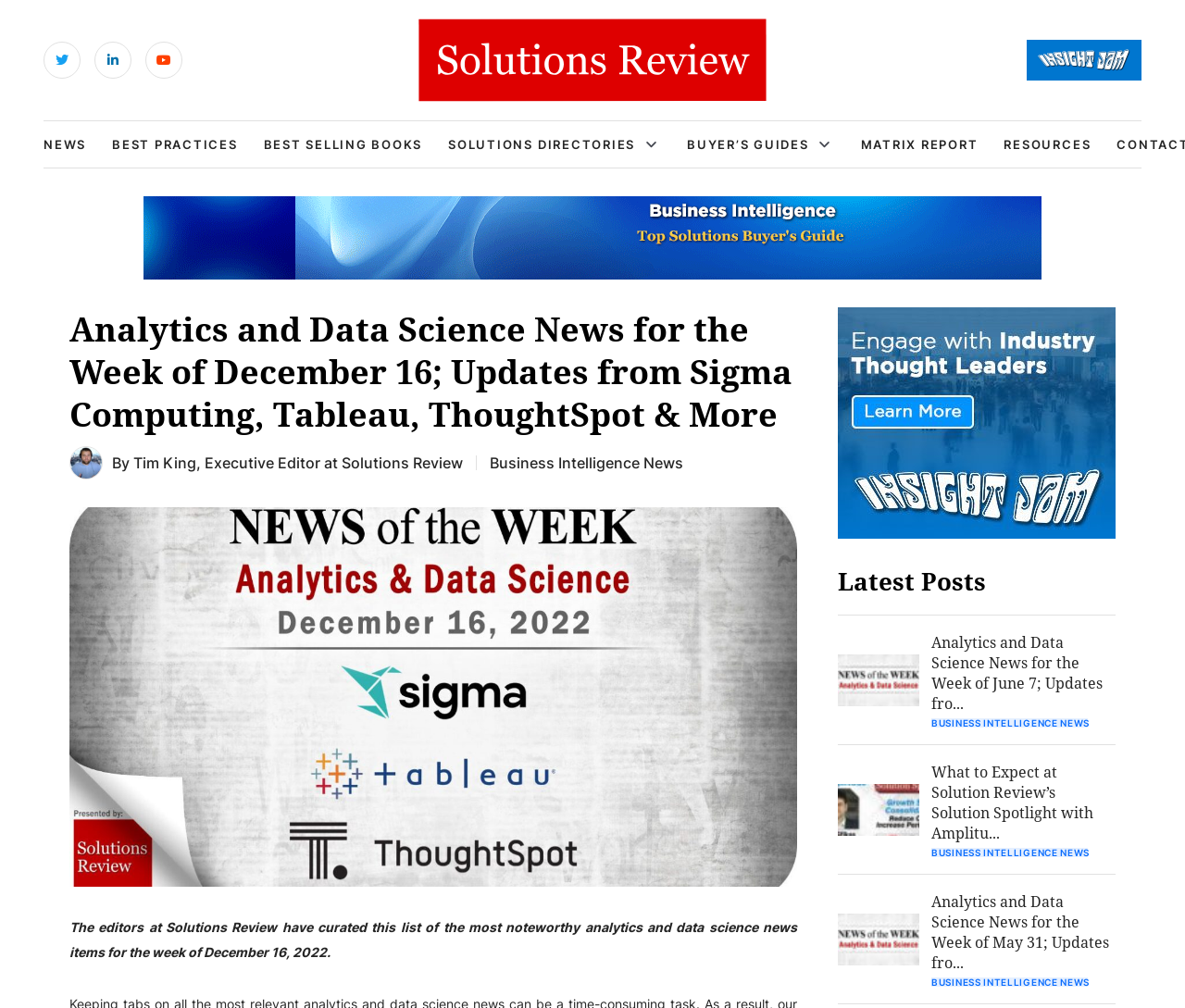Locate the bounding box coordinates of the area that needs to be clicked to fulfill the following instruction: "go to Runestone Journal". The coordinates should be in the format of four float numbers between 0 and 1, namely [left, top, right, bottom].

None